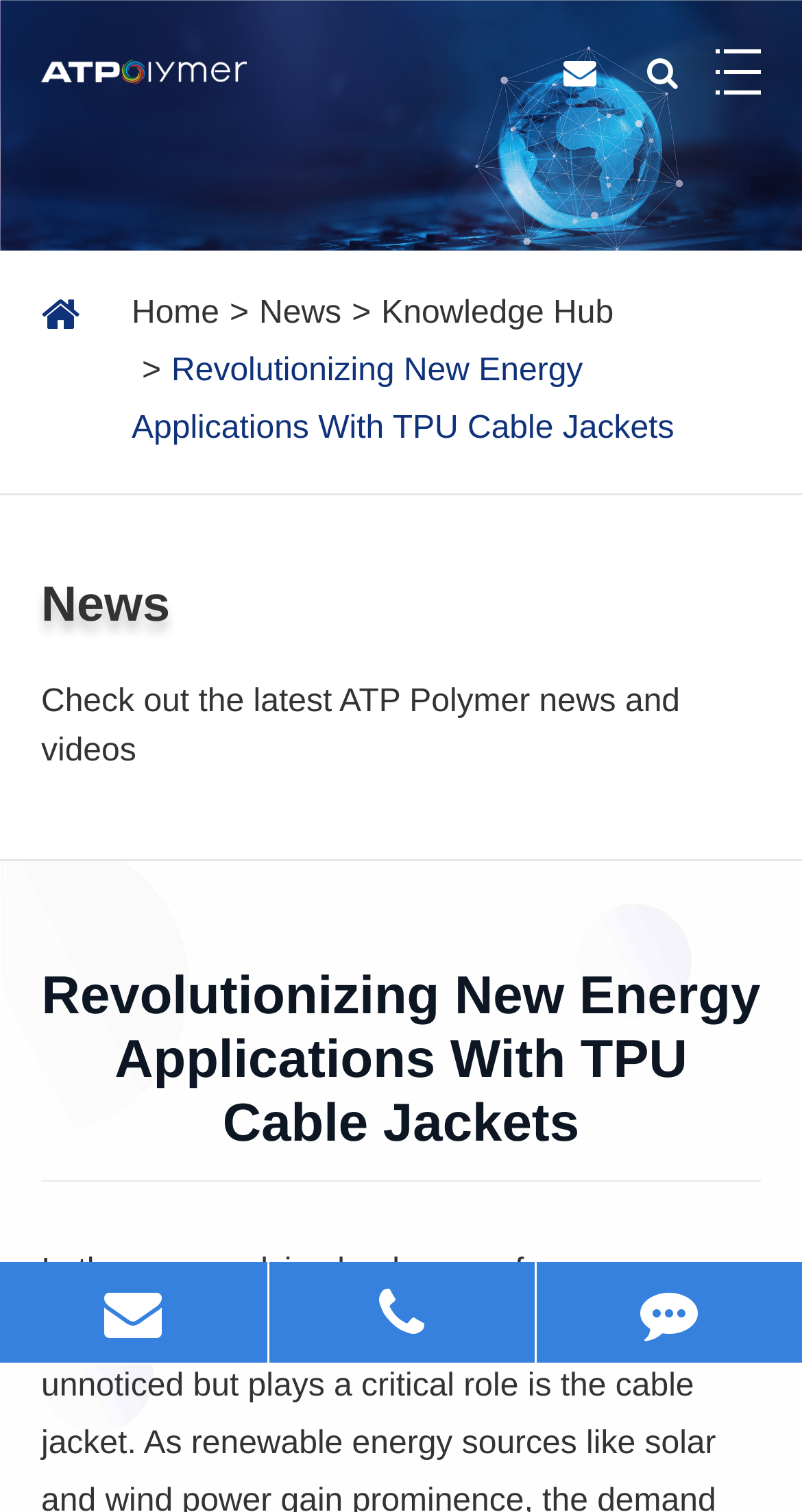Pinpoint the bounding box coordinates of the element to be clicked to execute the instruction: "Provide feedback".

[0.669, 0.835, 1.0, 0.901]